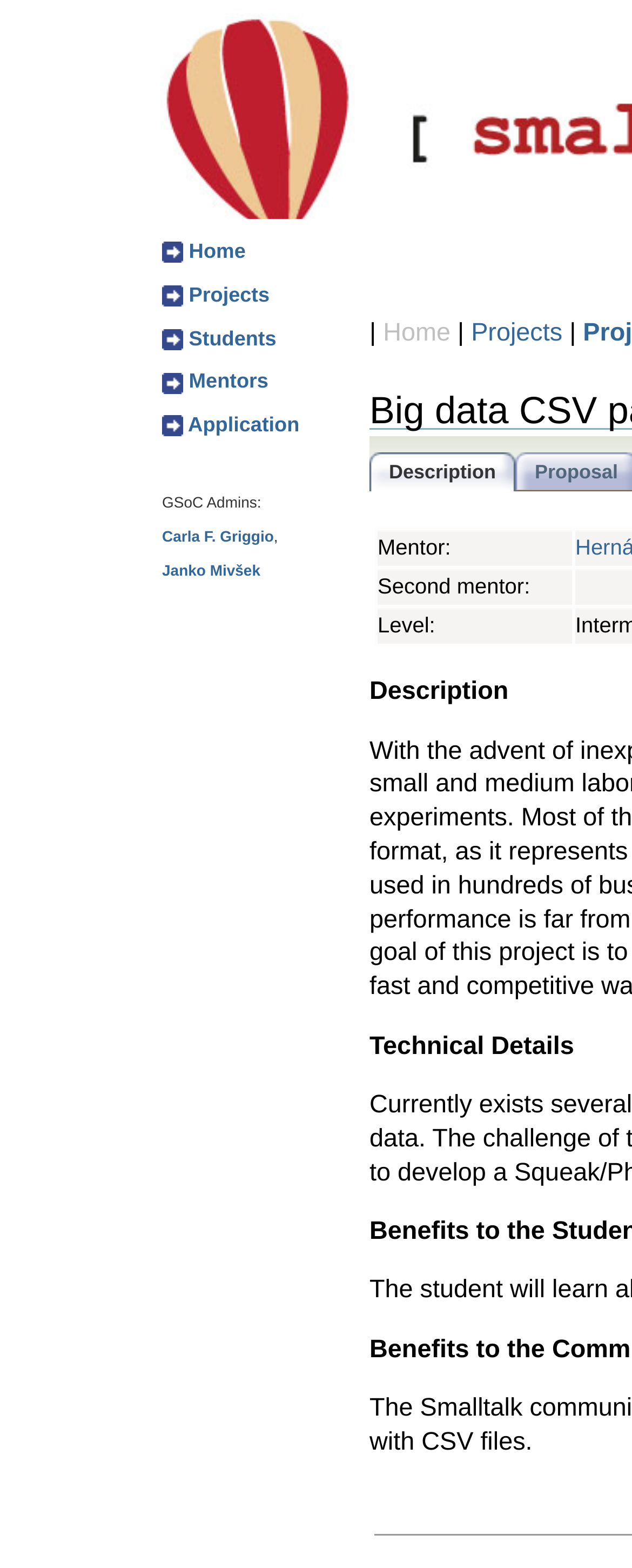What is the text next to 'GSoC Admins:'?
Please provide a single word or phrase as your answer based on the screenshot.

Carla F. Griggio, Janko Mivšek